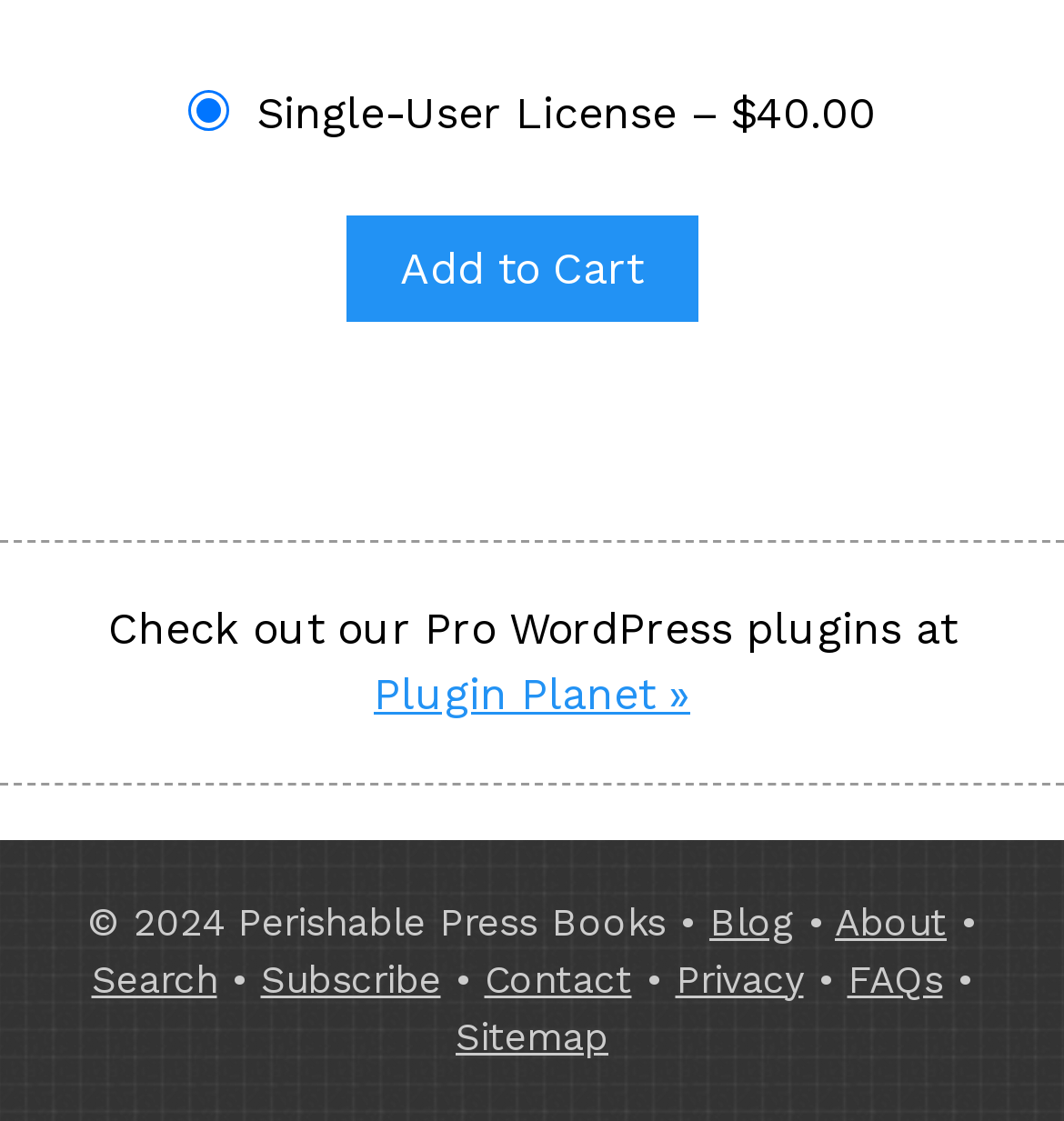Please answer the following question using a single word or phrase: 
How many links are there in the footer section?

8